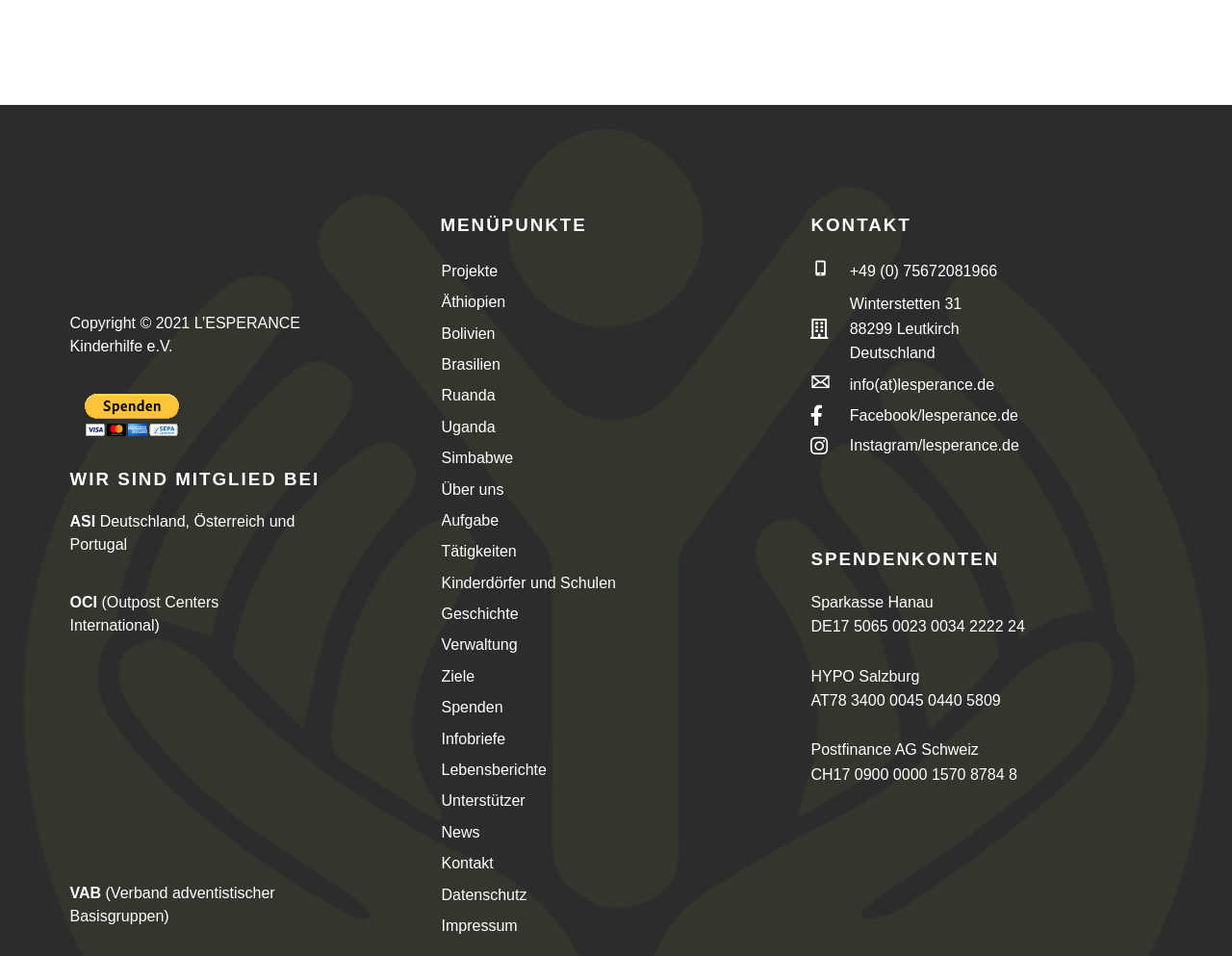Determine the bounding box coordinates for the area that needs to be clicked to fulfill this task: "Donate via Sparkasse Hanau". The coordinates must be given as four float numbers between 0 and 1, i.e., [left, top, right, bottom].

[0.658, 0.621, 0.758, 0.638]